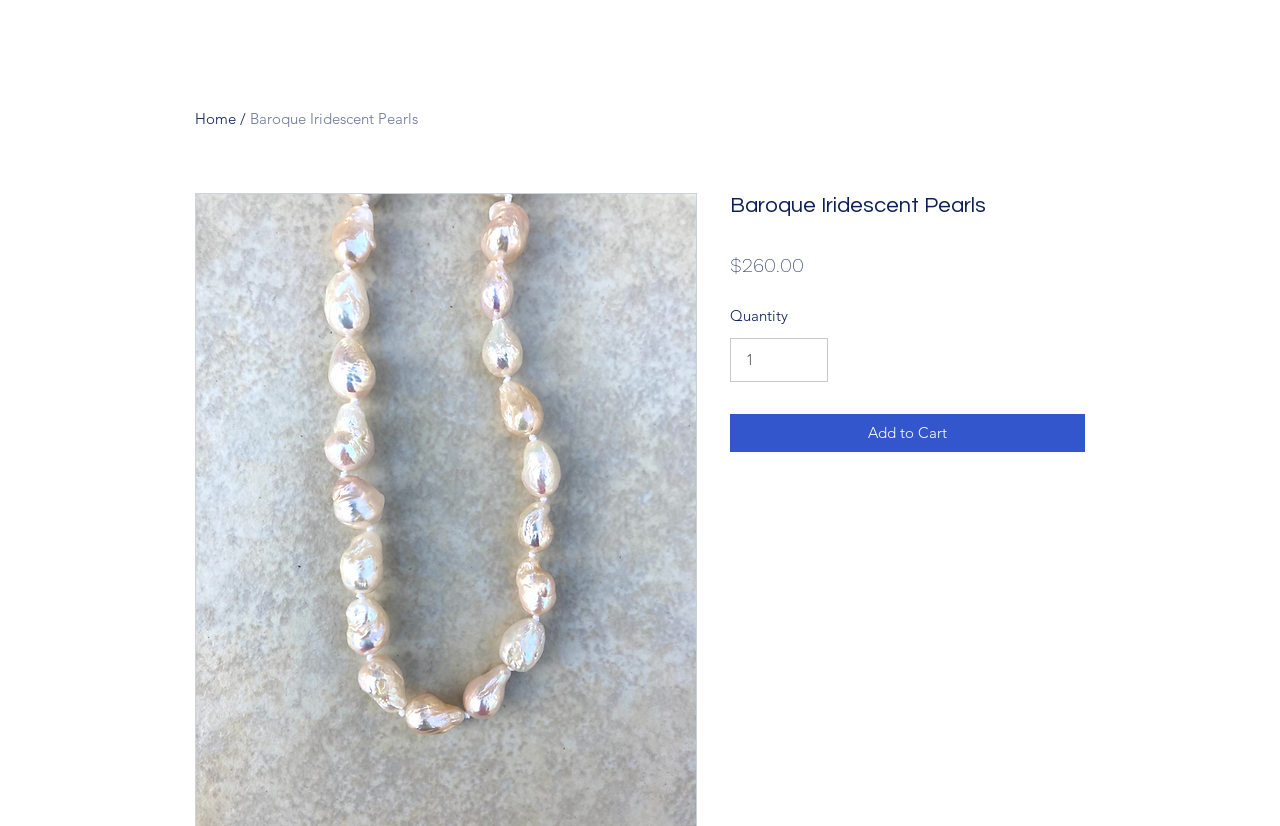Using the information from the screenshot, answer the following question thoroughly:
What is the navigation link at the top left of the page?

I found the navigation link by examining the link element at the top left of the page, which says 'Home', indicating that it is a navigation link to the home page.